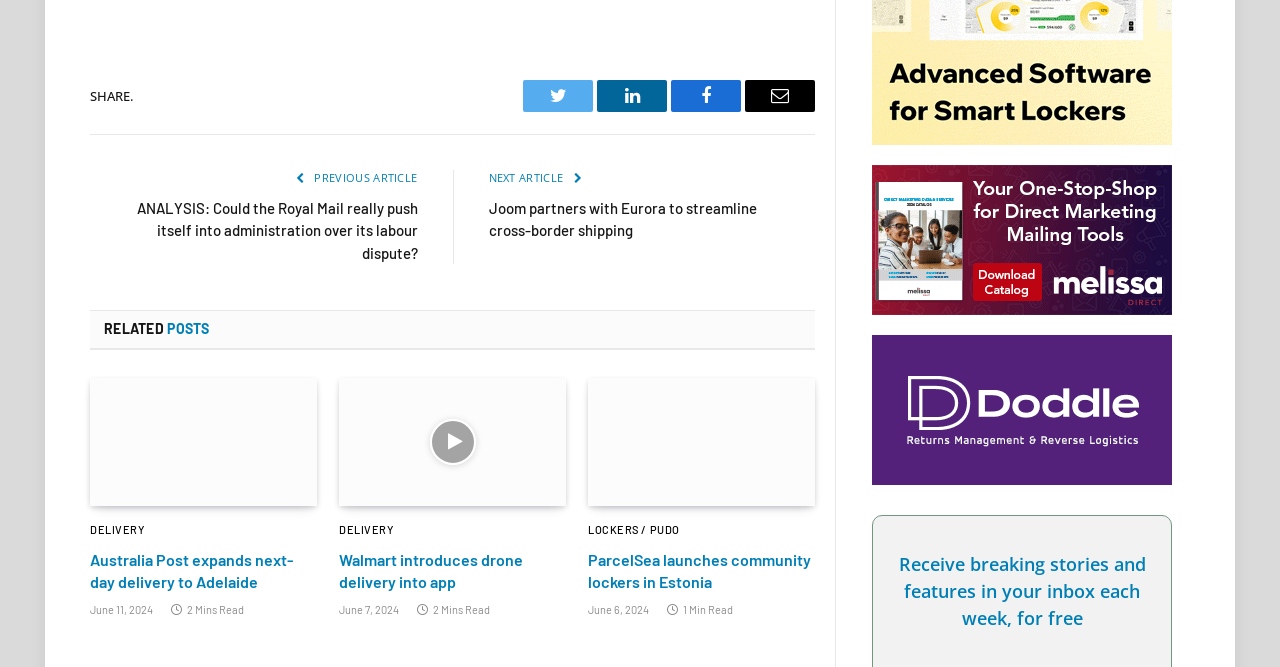How many articles are displayed on the webpage?
Look at the image and respond with a single word or a short phrase.

3